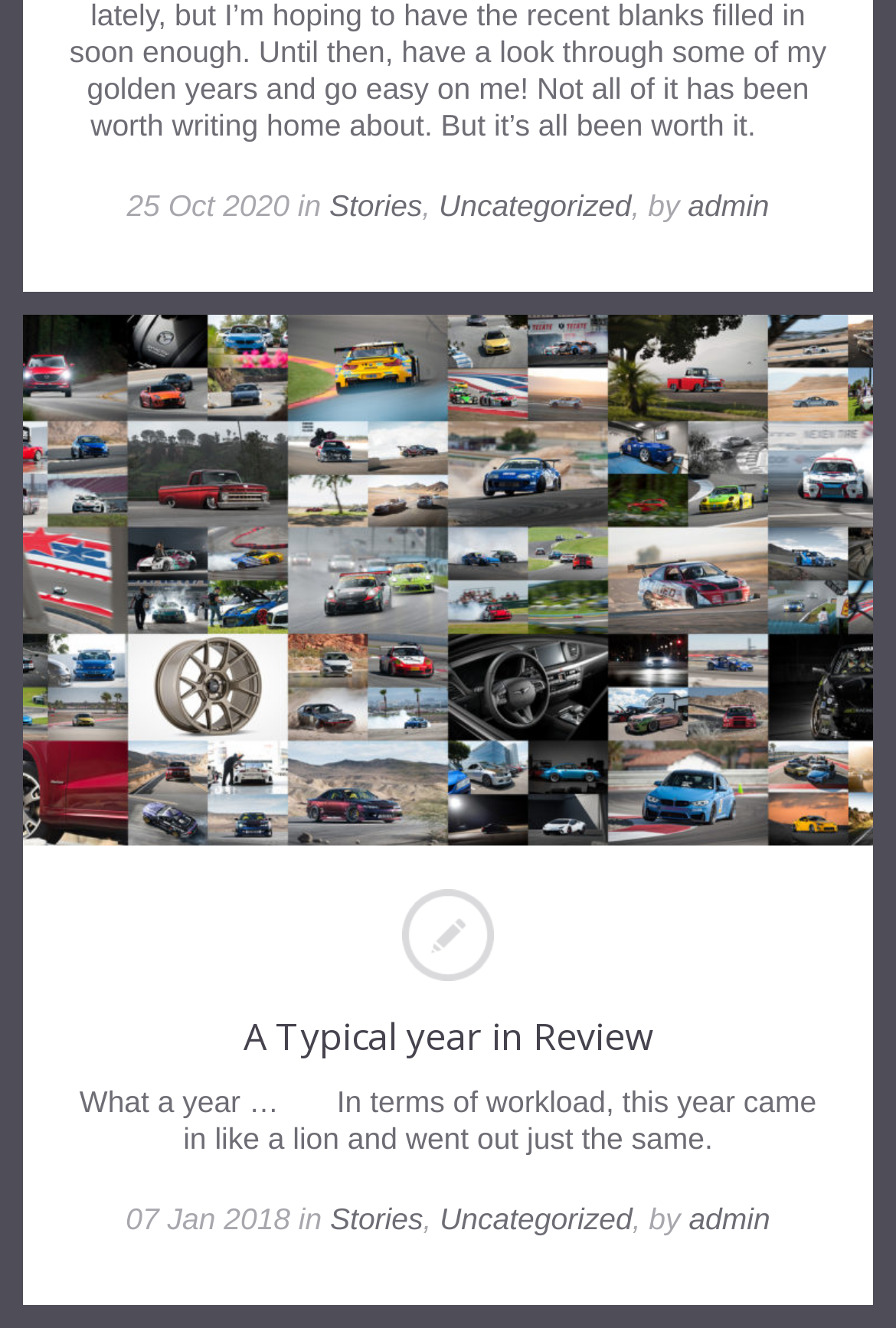Find the bounding box coordinates for the area that should be clicked to accomplish the instruction: "read the article 'A Typical year in Review'".

[0.026, 0.816, 0.974, 0.872]